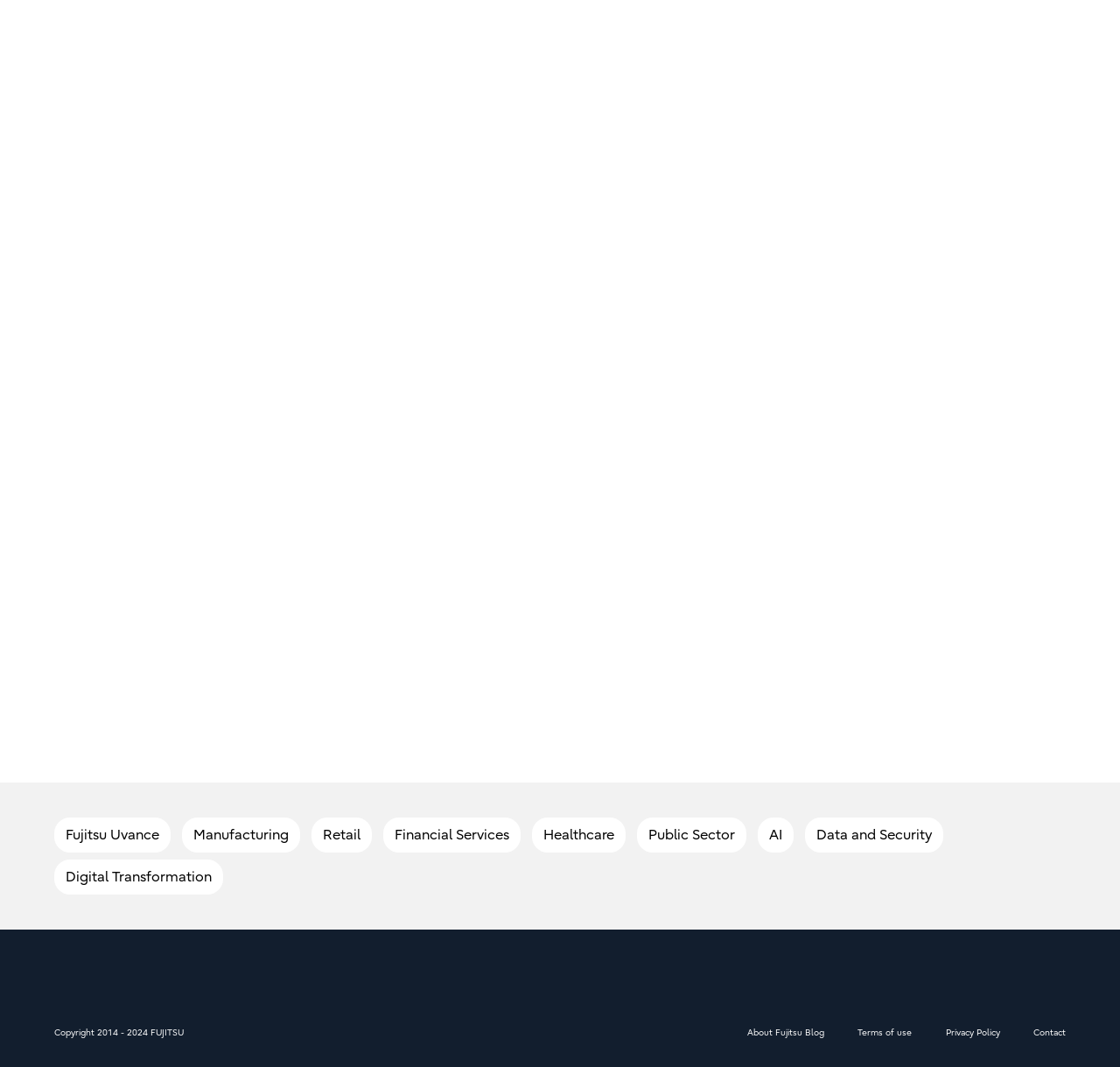Please find the bounding box coordinates of the element that you should click to achieve the following instruction: "Explore AI". The coordinates should be presented as four float numbers between 0 and 1: [left, top, right, bottom].

[0.677, 0.766, 0.709, 0.799]